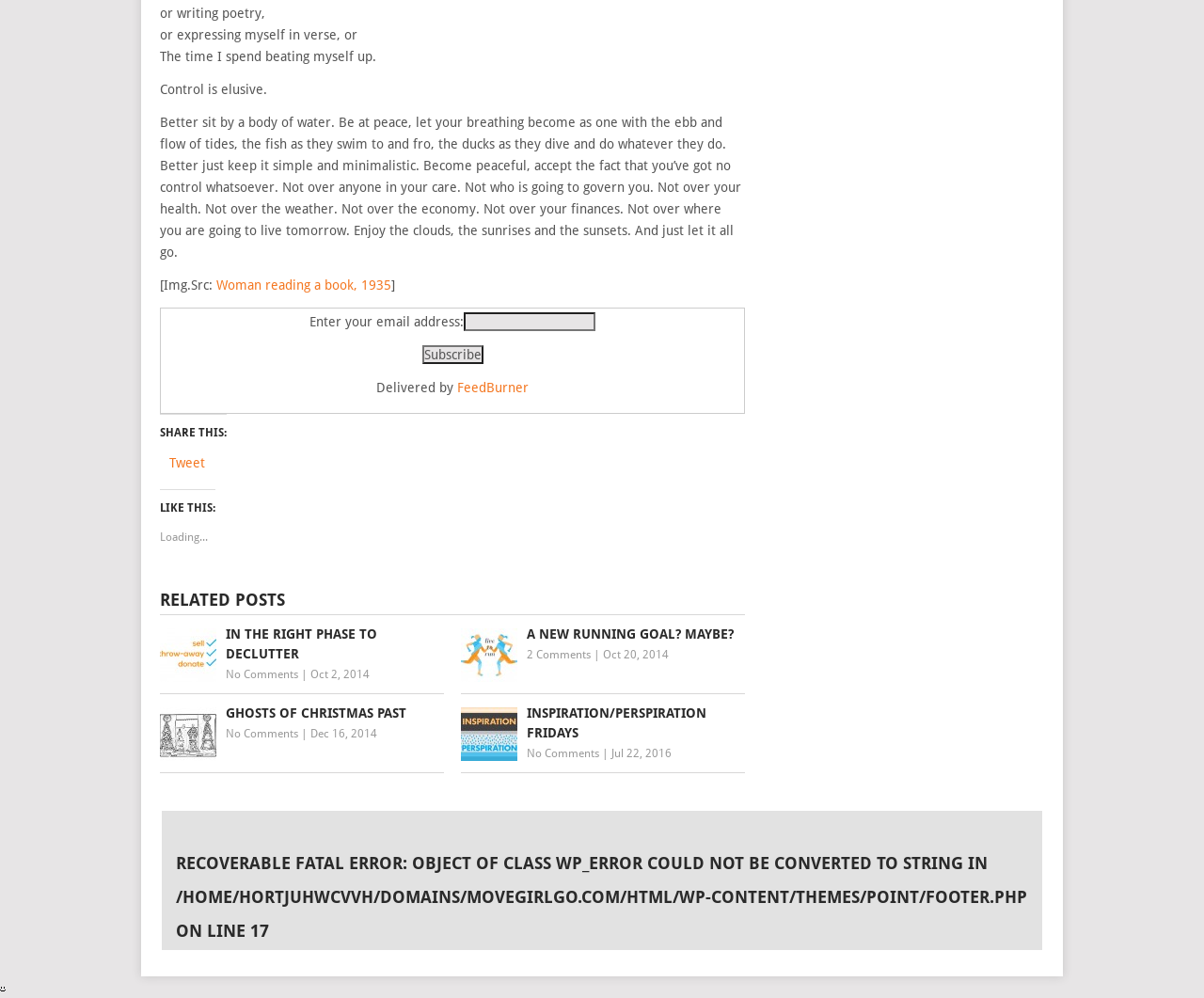Respond to the following query with just one word or a short phrase: 
What is the error message at the bottom of the page?

RECOVERABLE FATAL ERROR